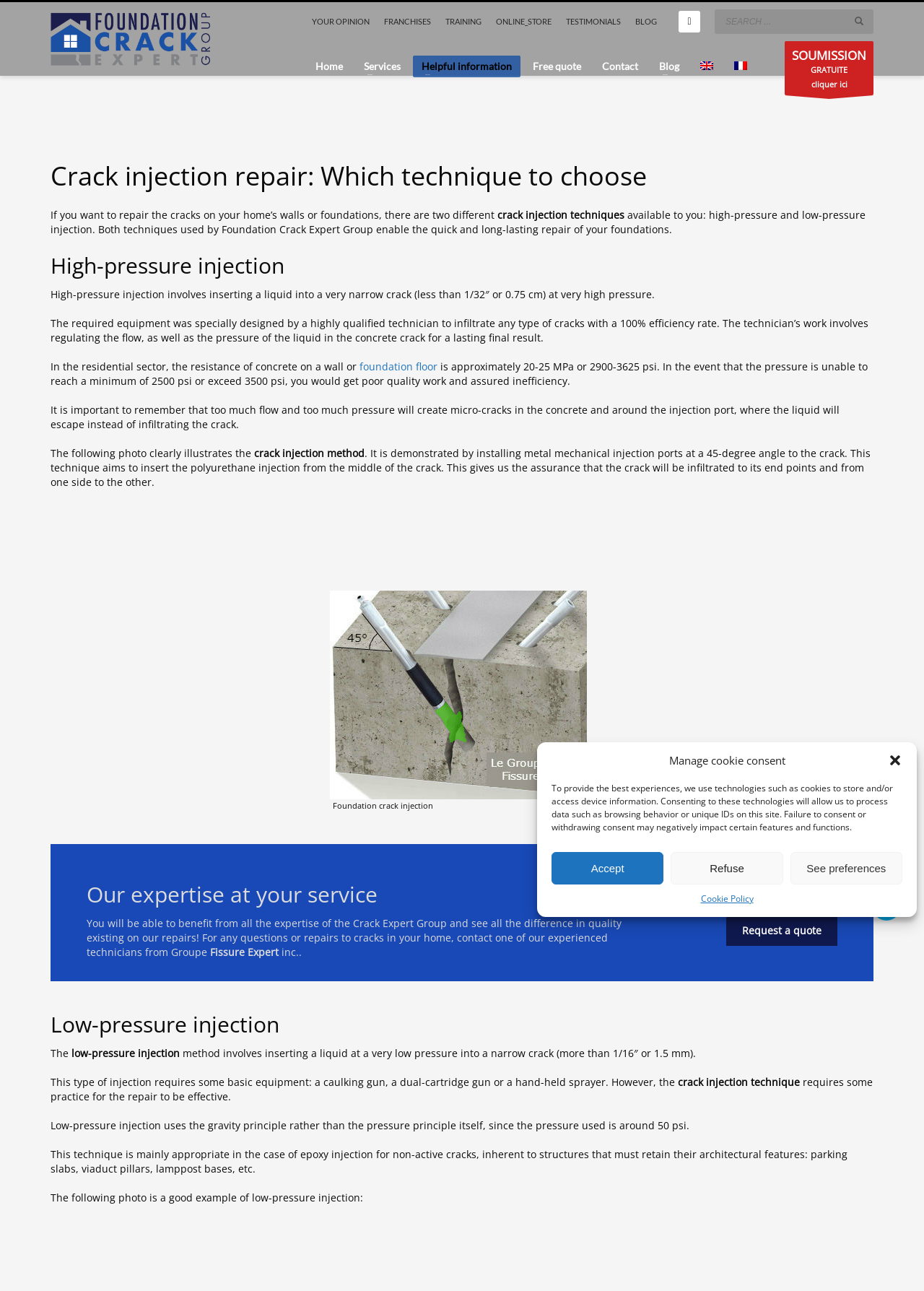Determine the bounding box coordinates of the clickable element to complete this instruction: "Browse articles tagged with clinical". Provide the coordinates in the format of four float numbers between 0 and 1, [left, top, right, bottom].

None